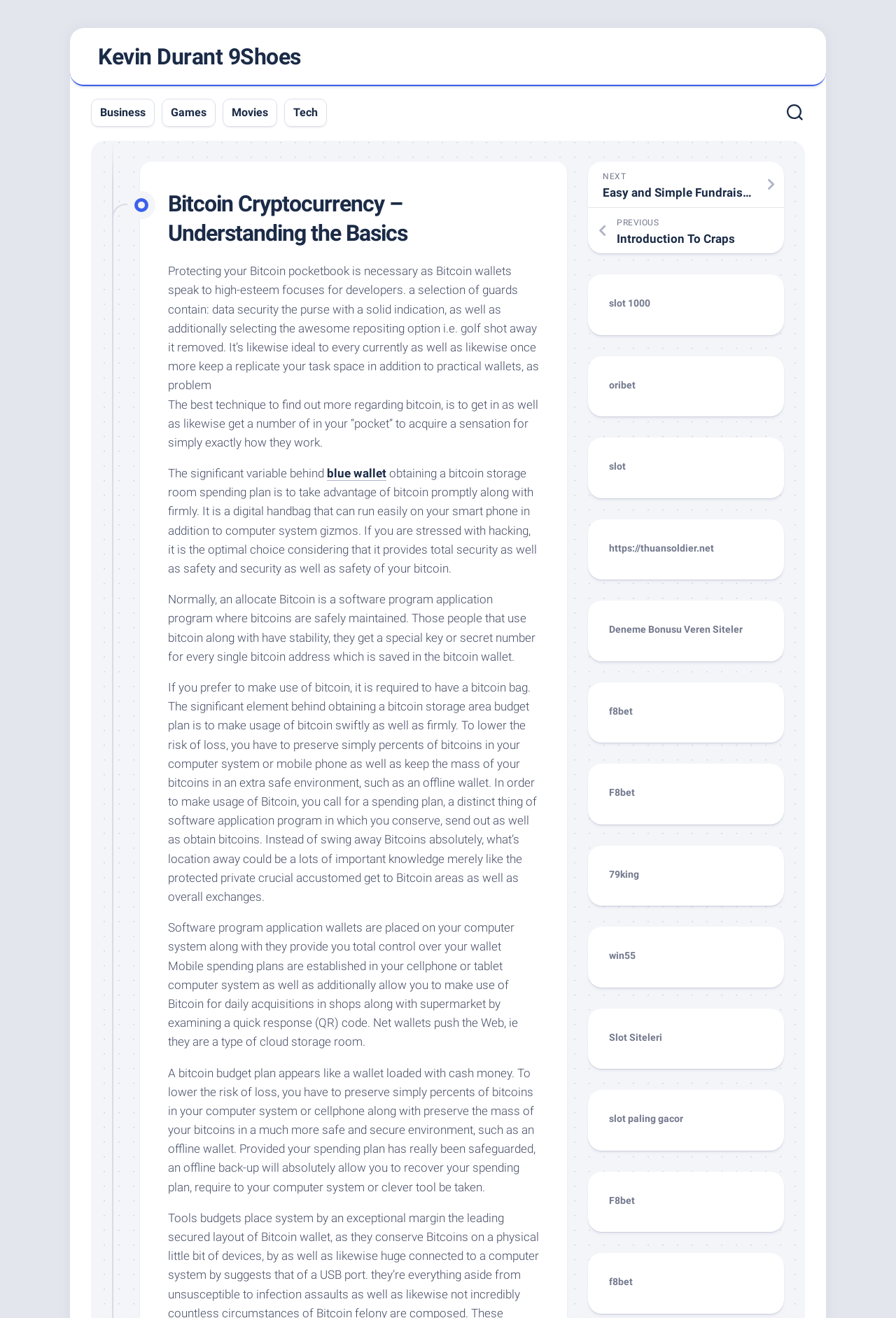Respond concisely with one word or phrase to the following query:
What are the types of Bitcoin wallets?

Software, Mobile, and Net wallets